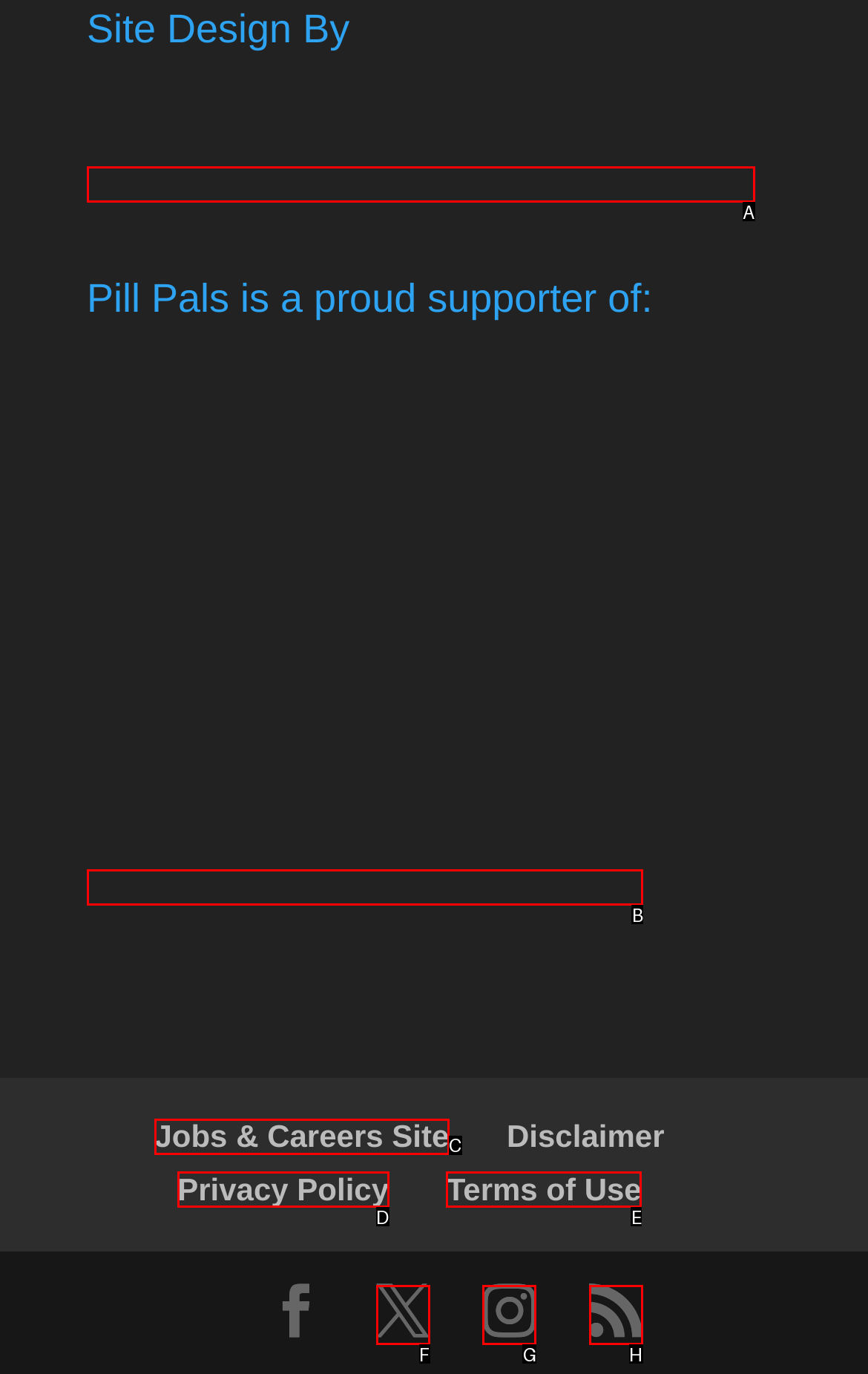For the instruction: Learn about justice for walter, which HTML element should be clicked?
Respond with the letter of the appropriate option from the choices given.

B